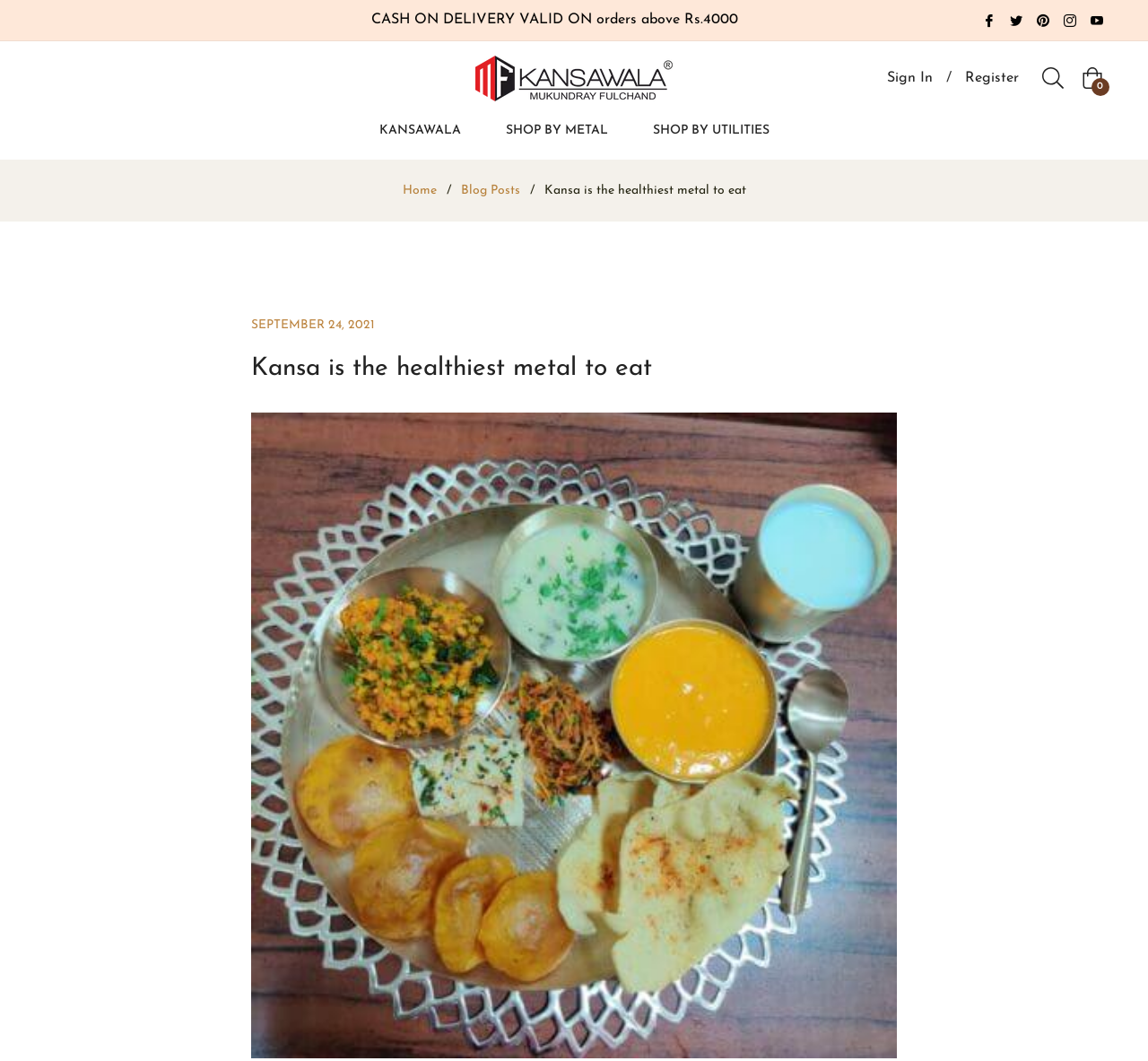Articulate a complete and detailed caption of the webpage elements.

The webpage appears to be a blog post or article about the benefits of using Kansa, a metal, for eating and drinking. The title of the page is "Kansa is the healthiest metal to eat". 

At the top of the page, there are several links and icons aligned horizontally, including "Kitchen Accessories", "Sign In", "Register", and social media icons. Below these links, there is a shopping cart icon with a "0" indicator, suggesting that the cart is empty.

The main content of the page is divided into two sections. On the left side, there is a navigation menu with breadcrumbs, including links to "Home" and "Blog Posts". Below the navigation menu, there is a heading that repeats the title of the page, "Kansa is the healthiest metal to eat". 

On the right side of the page, there is a large image that takes up most of the space, likely an image of Kansa or a related product. Above the image, there is a date "SEPTEMBER 24, 2021" and a short paragraph of text that discusses the benefits of using Kansa, including enhancing intellect and immunity.

At the very top of the page, there is a promotional message that reads "CASH ON DELIVERY VALID ON orders above Rs.4000".